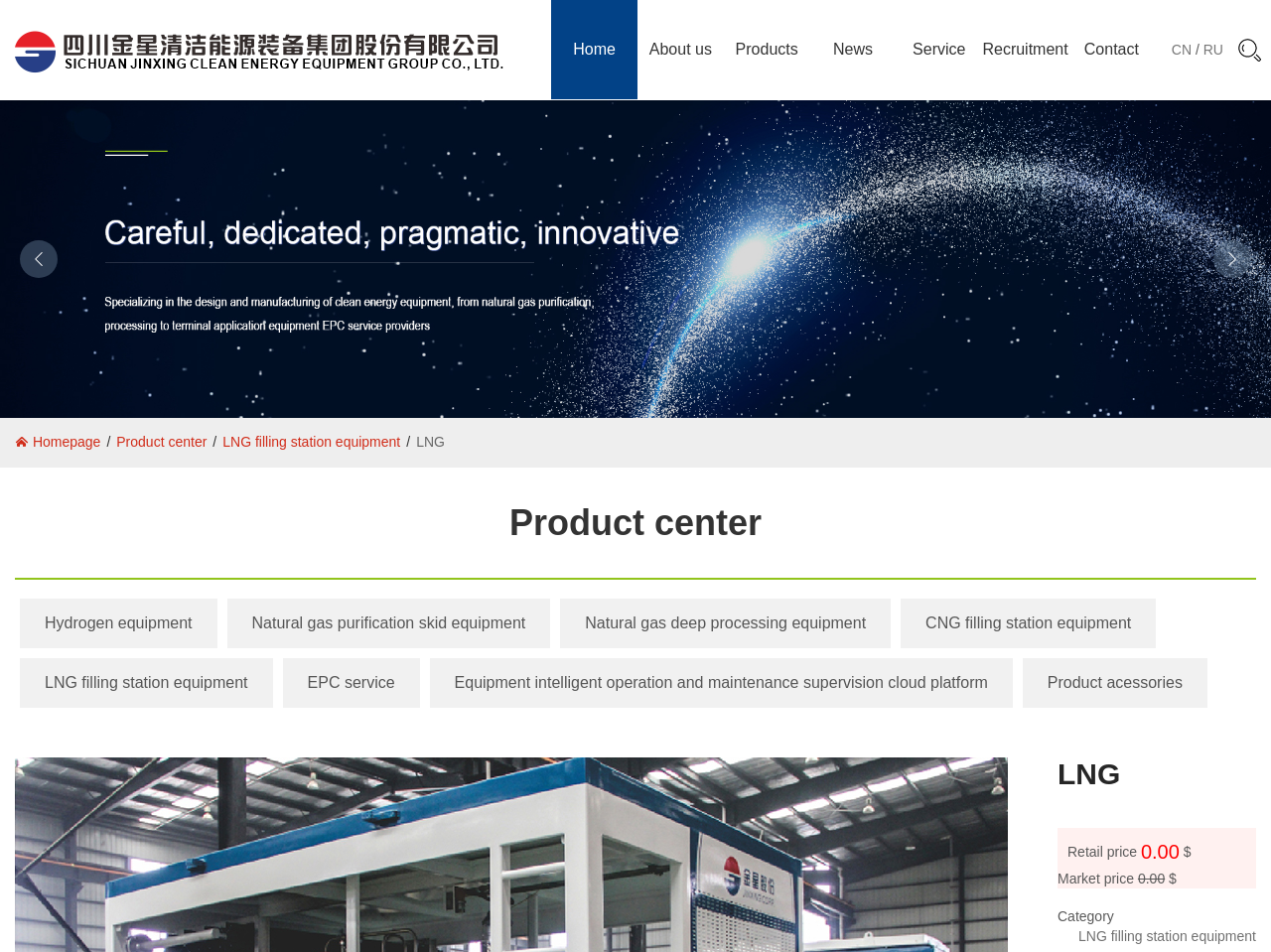Identify the bounding box coordinates of the region that should be clicked to execute the following instruction: "Search".

None